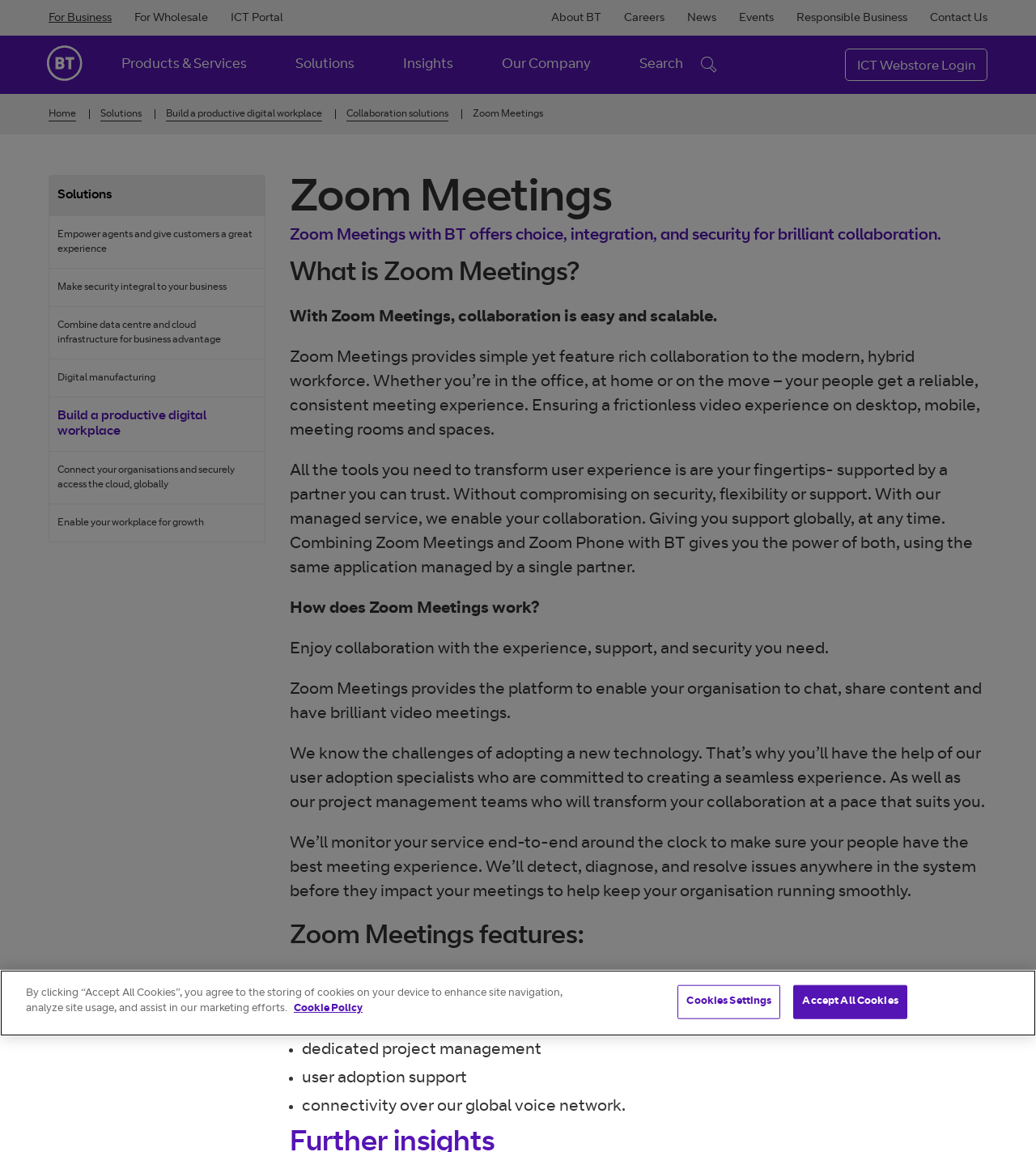Please specify the bounding box coordinates of the area that should be clicked to accomplish the following instruction: "Click on Products & Services". The coordinates should consist of four float numbers between 0 and 1, i.e., [left, top, right, bottom].

[0.117, 0.031, 0.238, 0.081]